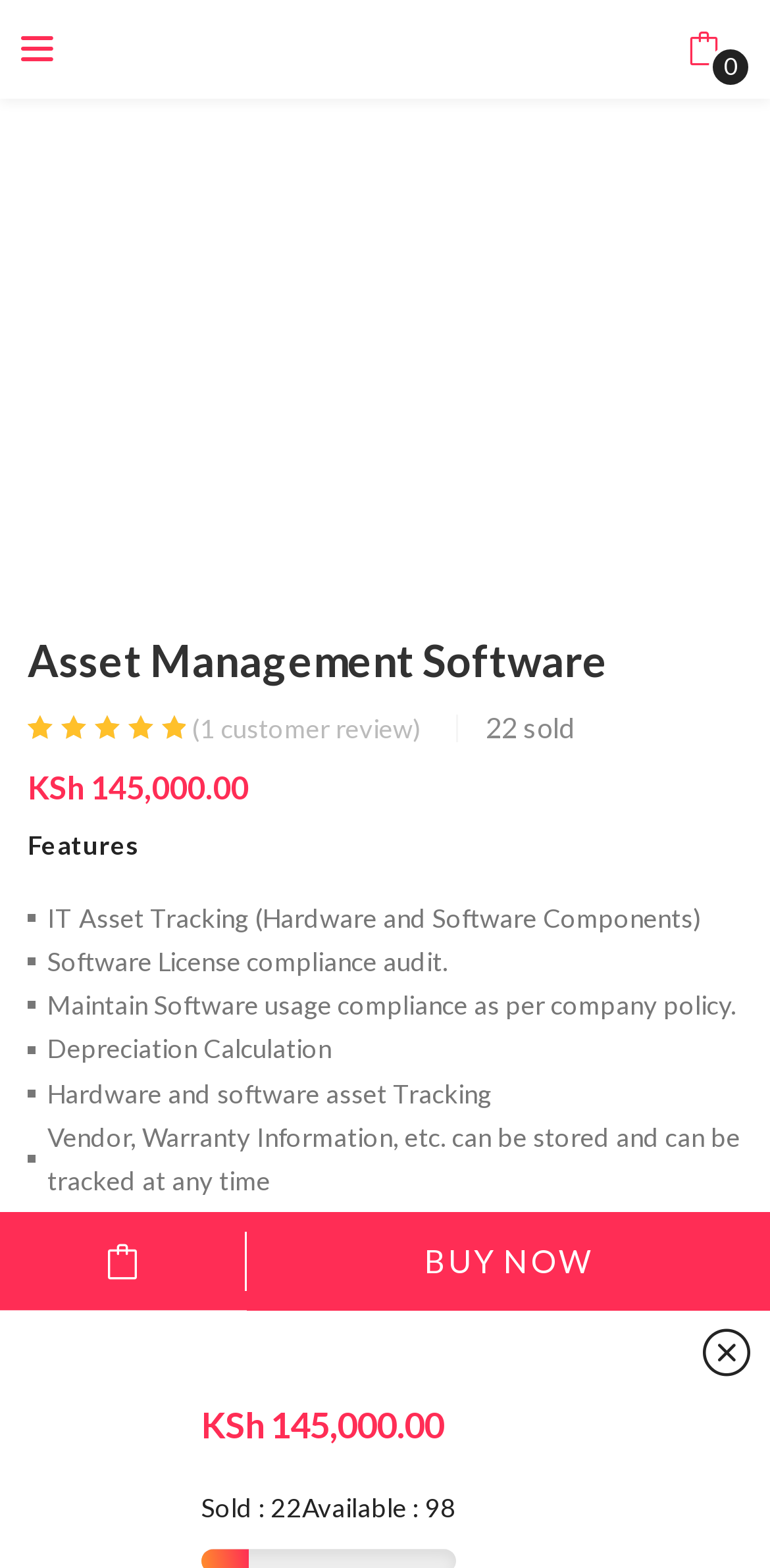Examine the image and give a thorough answer to the following question:
What is one of the features of the asset management software?

I found the answer by looking at the static text 'IT Asset Tracking (Hardware and Software Components)' which is listed as one of the features of the software.